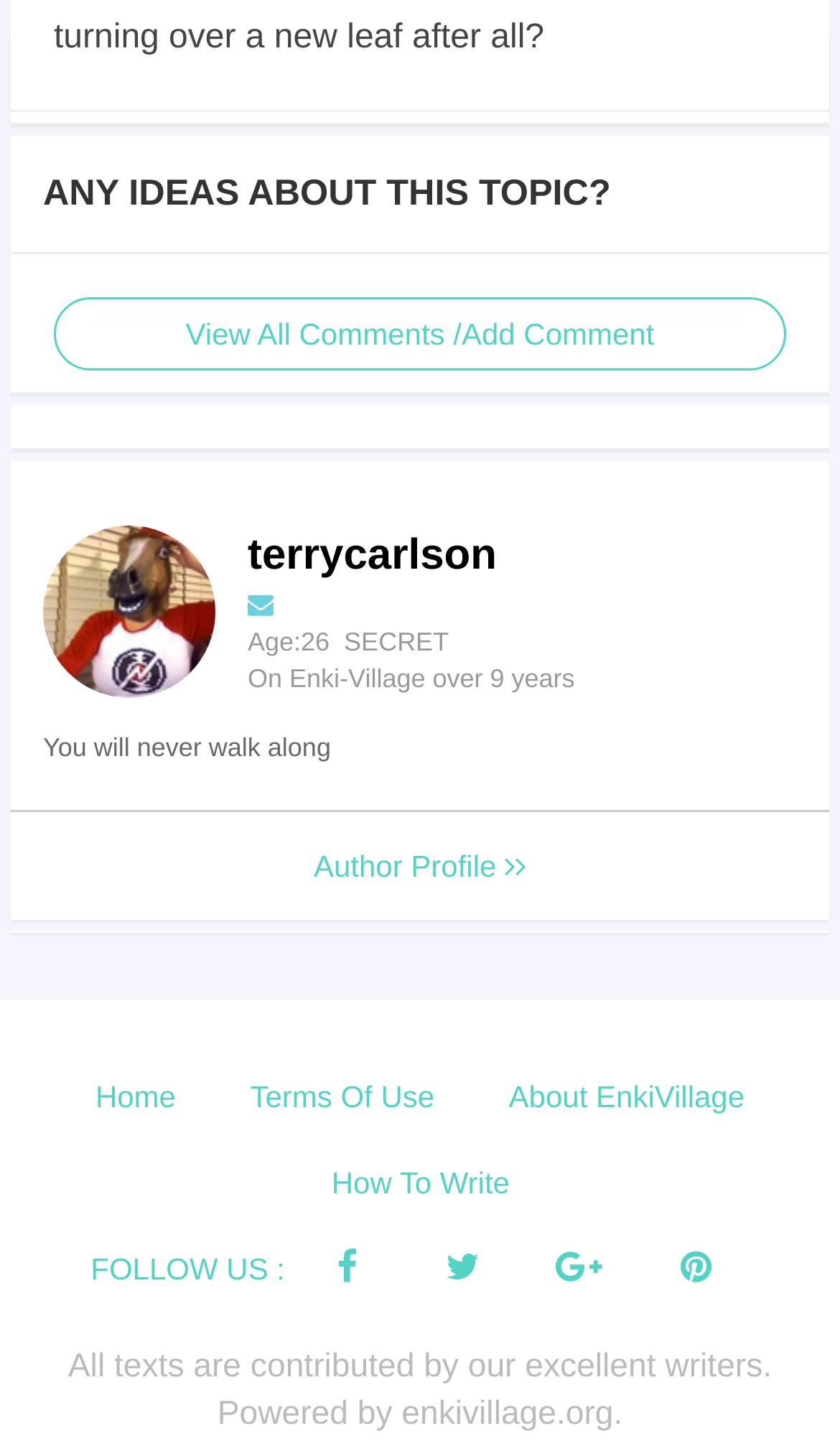What is the name of the website?
Based on the image, give a concise answer in the form of a single word or short phrase.

EnkiVillage